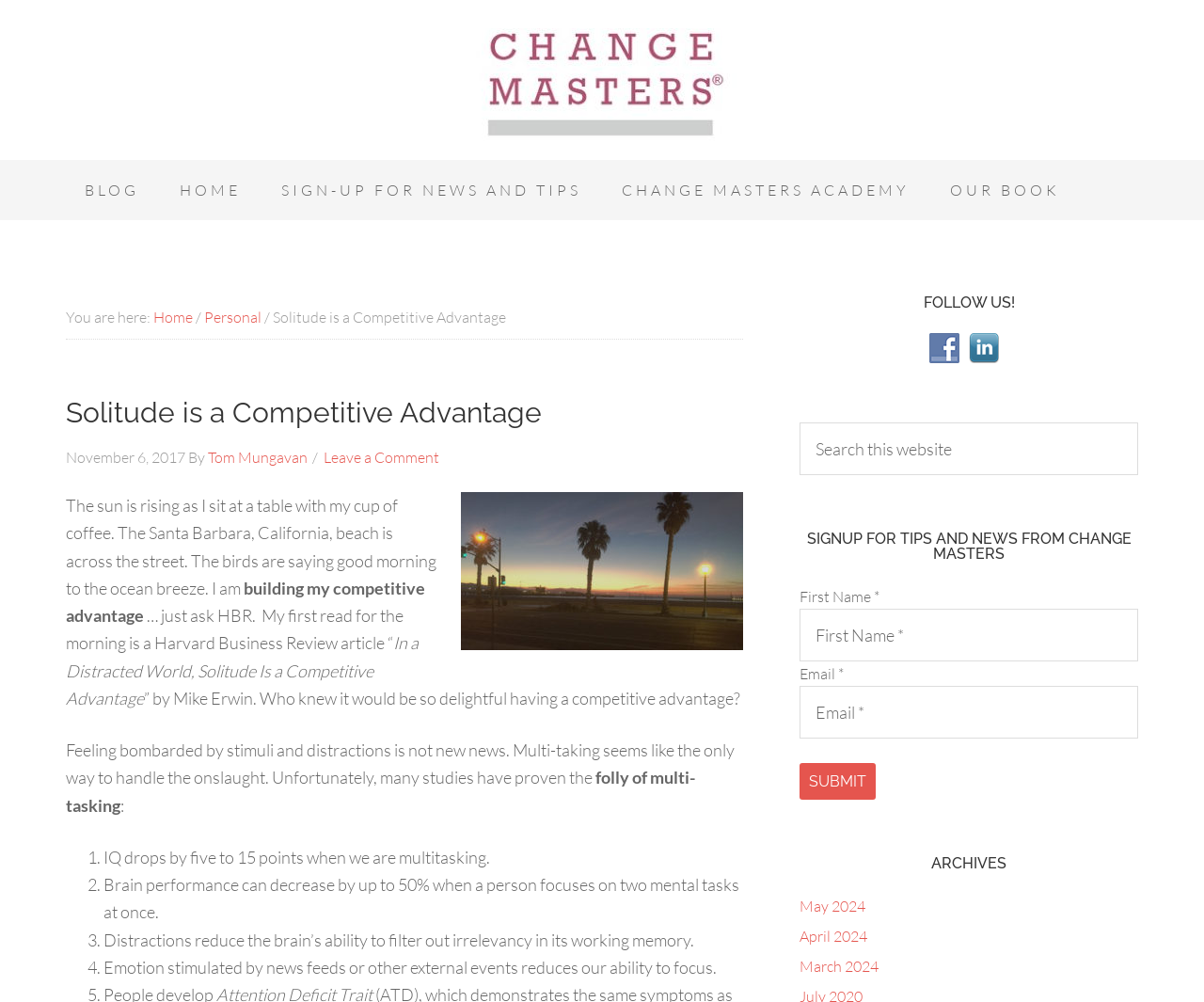What is the name of the blog?
Give a one-word or short phrase answer based on the image.

Change Masters Incorporated - The Blog